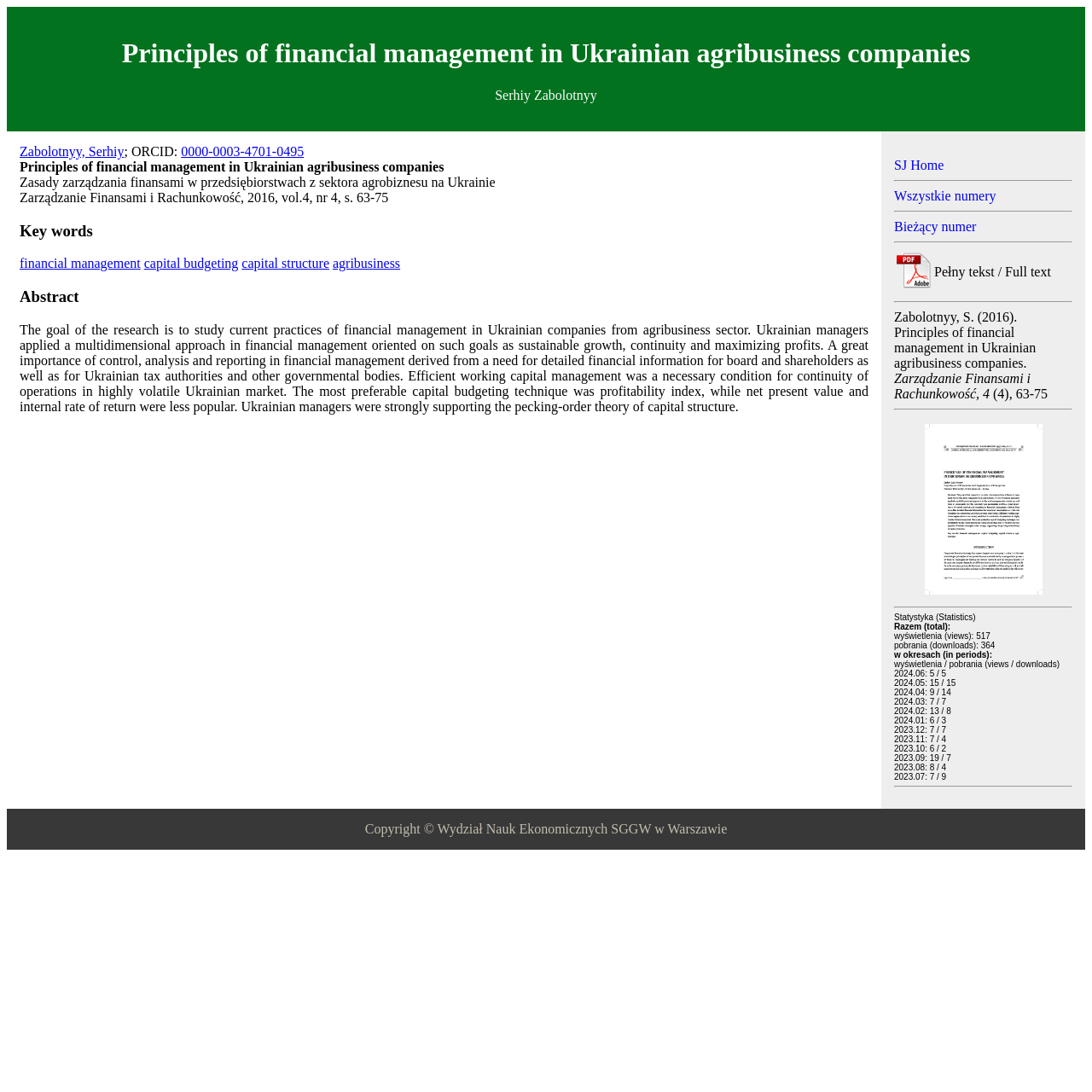Determine the coordinates of the bounding box for the clickable area needed to execute this instruction: "Visit the SJ Home page".

[0.819, 0.144, 0.864, 0.158]